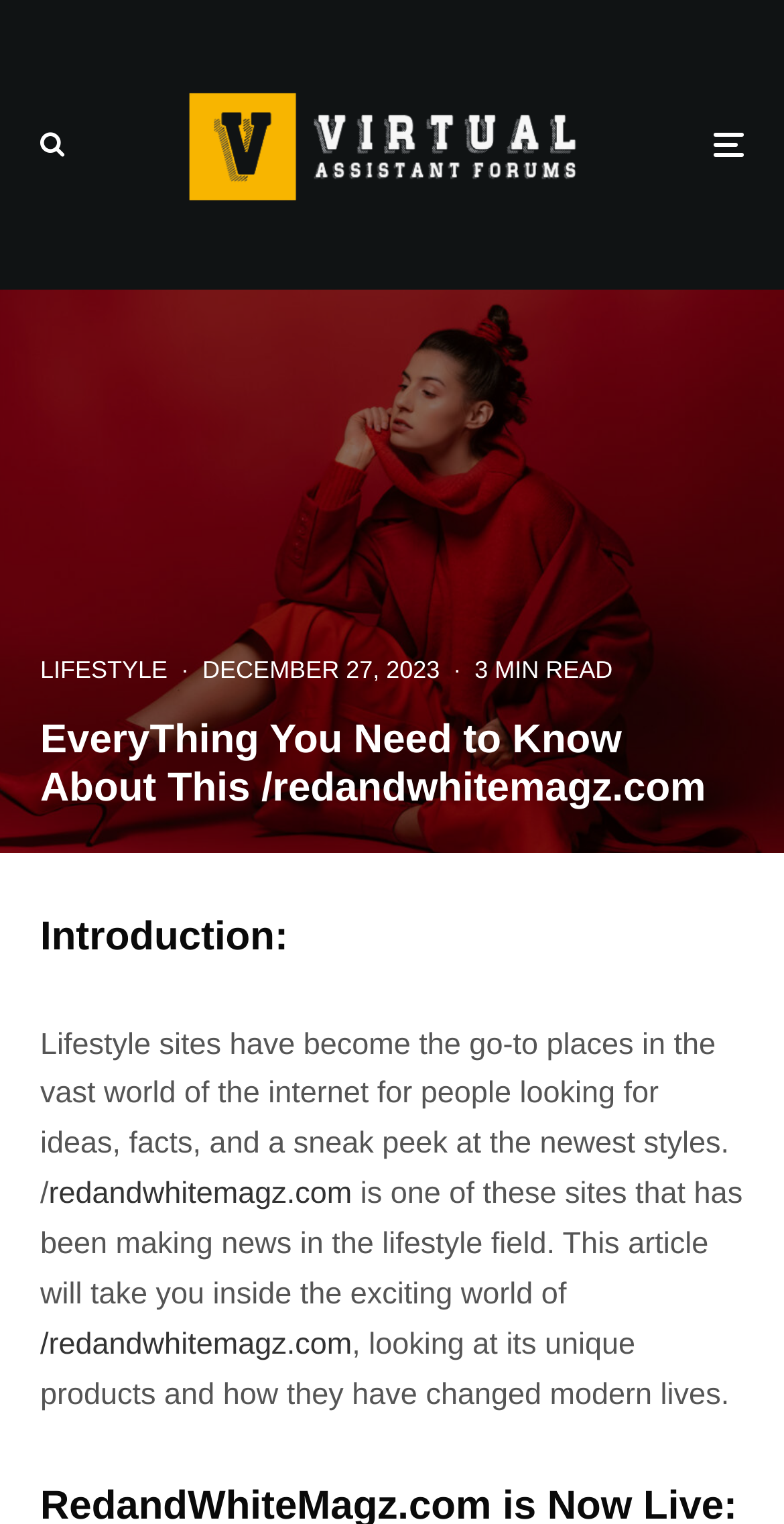Use a single word or phrase to answer the question: 
How long does it take to read the article?

3 MIN